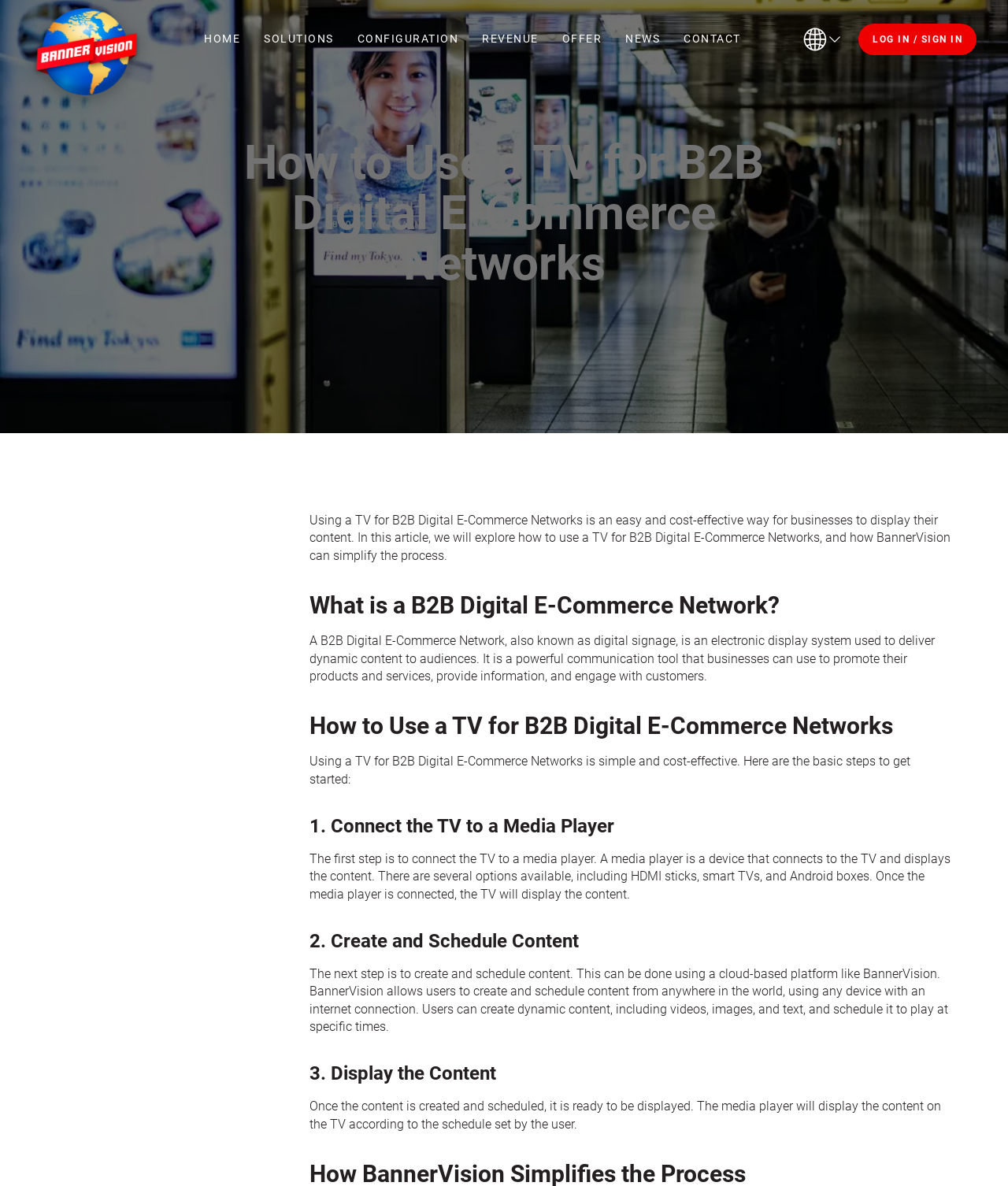Identify the bounding box coordinates for the region of the element that should be clicked to carry out the instruction: "Click on Banner Vision". The bounding box coordinates should be four float numbers between 0 and 1, i.e., [left, top, right, bottom].

[0.031, 0.007, 0.141, 0.083]